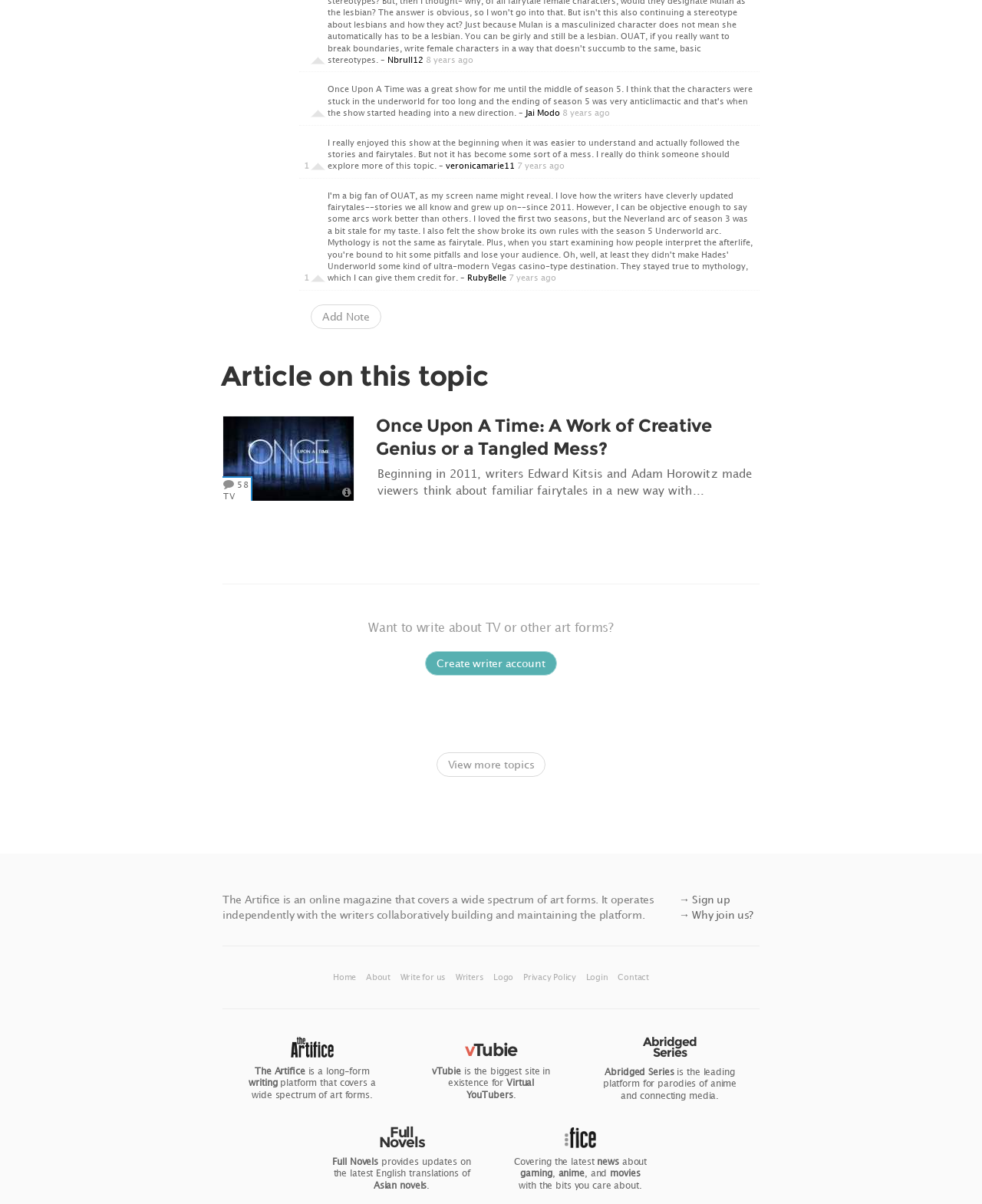What is the name of the online magazine?
Offer a detailed and exhaustive answer to the question.

I inferred this answer by looking at the content of the webpage, which mentions 'The Artifice is an online magazine that covers a wide spectrum of art forms.' in the LayoutTableCell.